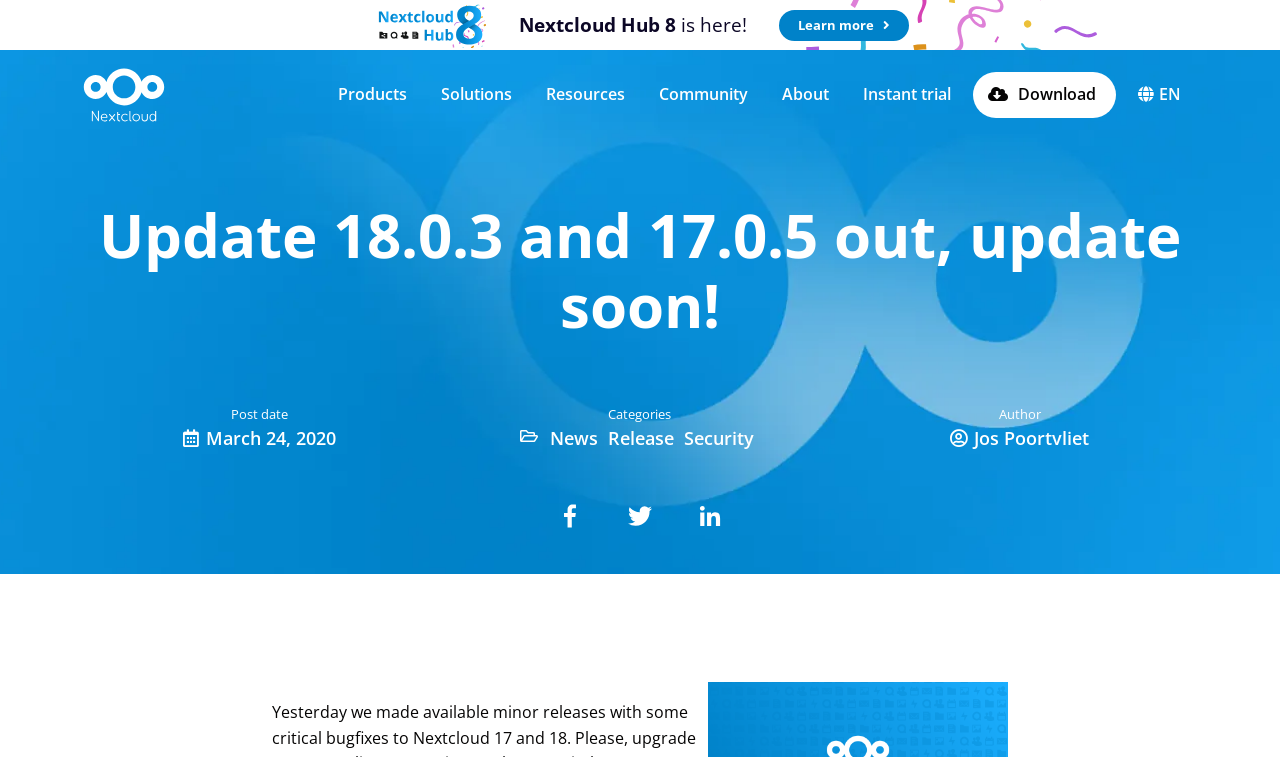What is the category of the latest article?
Please look at the screenshot and answer using one word or phrase.

News, Release, Security